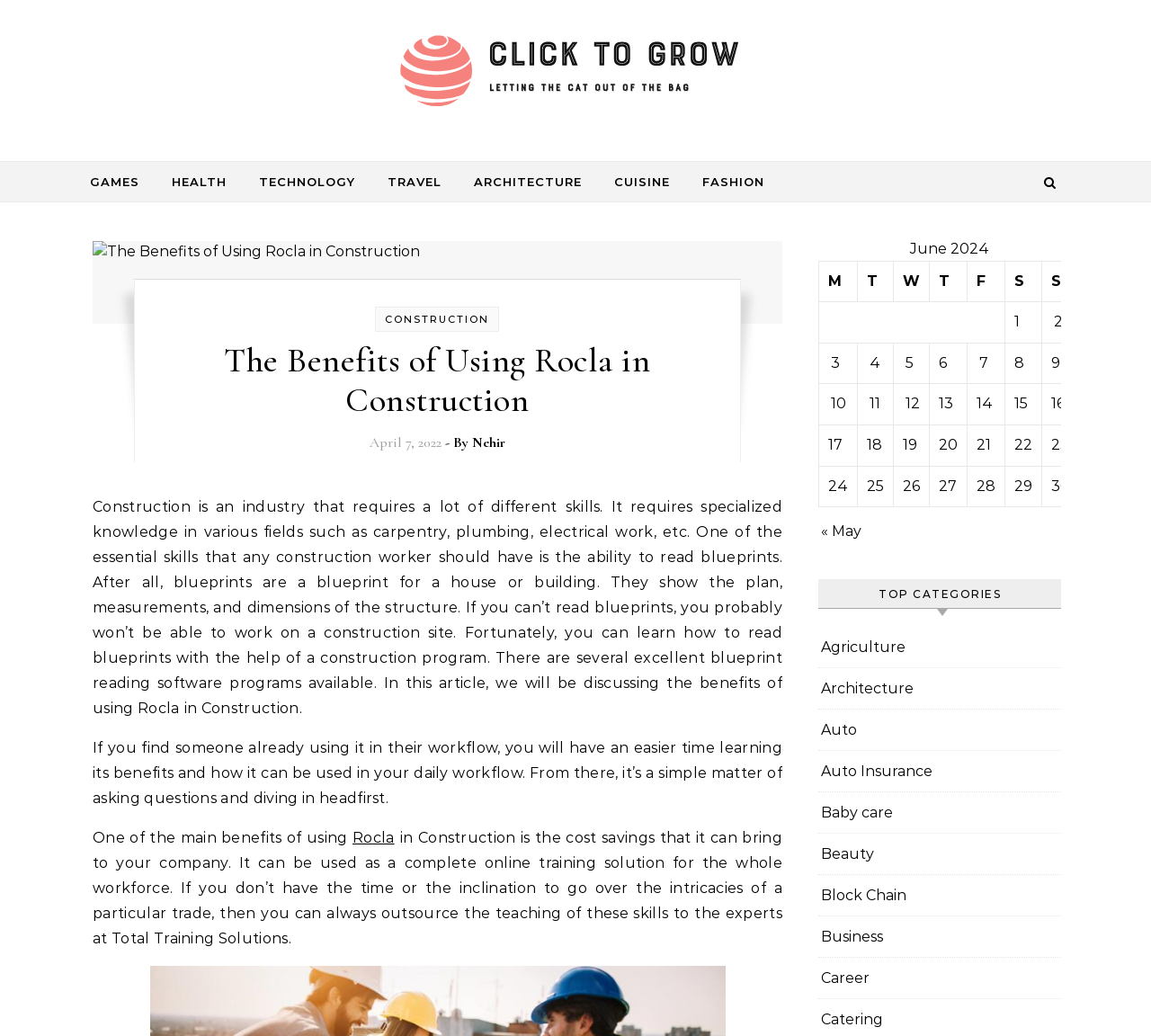Please examine the image and provide a detailed answer to the question: What is the type of table shown in the webpage?

The type of table shown in the webpage can be determined by looking at the structure and content of the table, which appears to be a calendar showing the dates of June 2024.